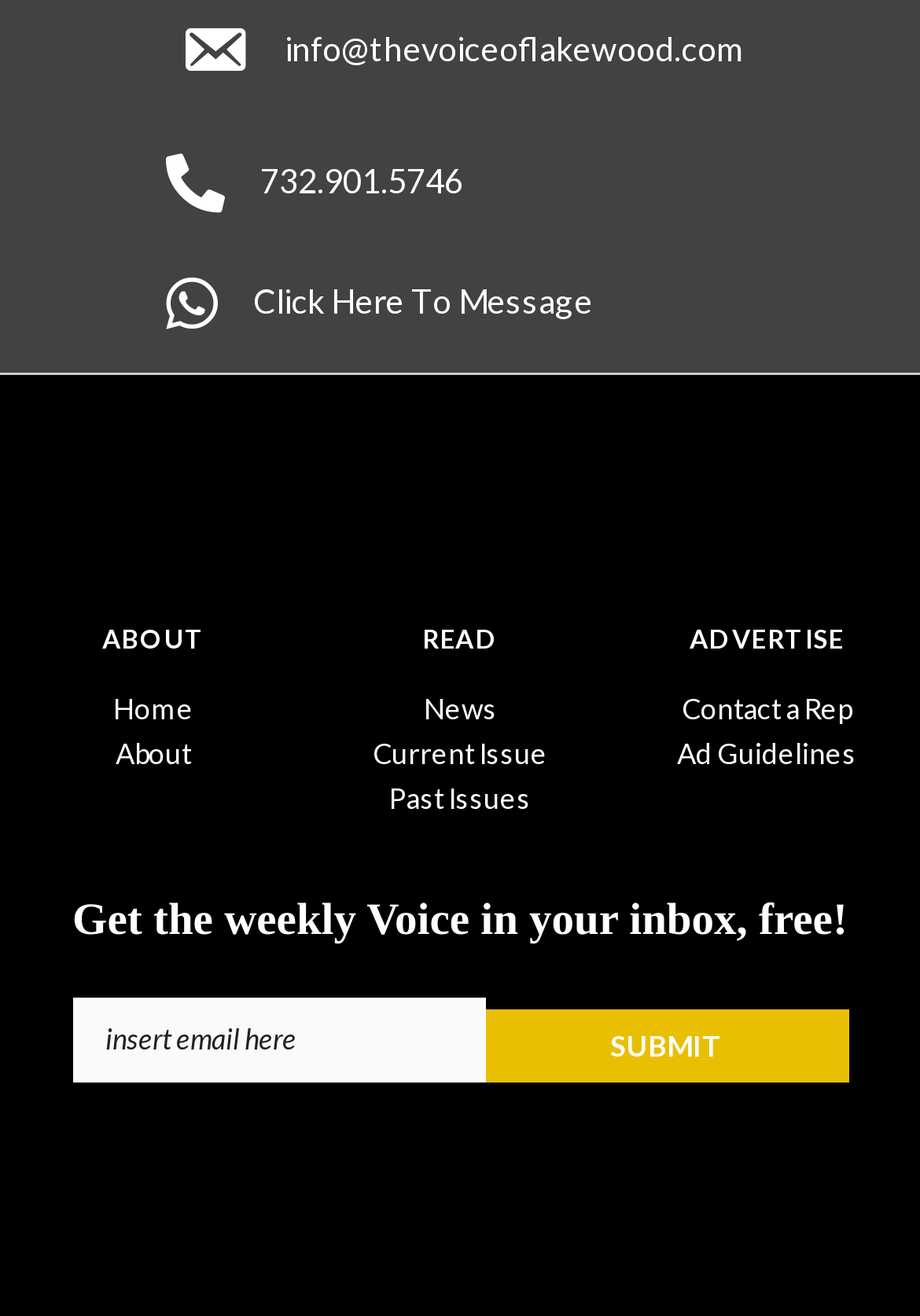Please locate the bounding box coordinates for the element that should be clicked to achieve the following instruction: "Send an email to info@thevoiceoflakewood.com". Ensure the coordinates are given as four float numbers between 0 and 1, i.e., [left, top, right, bottom].

[0.309, 0.022, 0.806, 0.053]